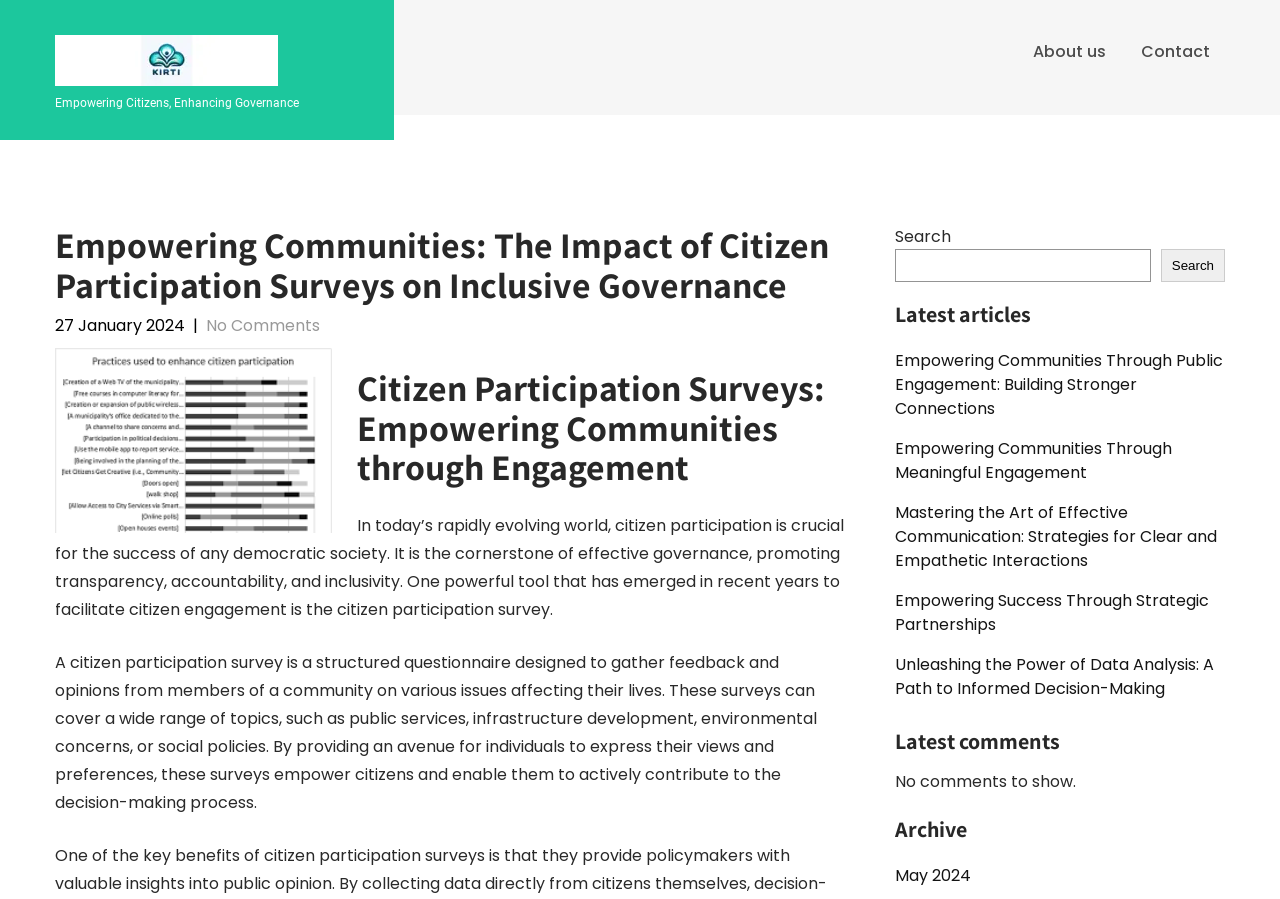Kindly provide the bounding box coordinates of the section you need to click on to fulfill the given instruction: "Search for something".

[0.699, 0.277, 0.899, 0.314]